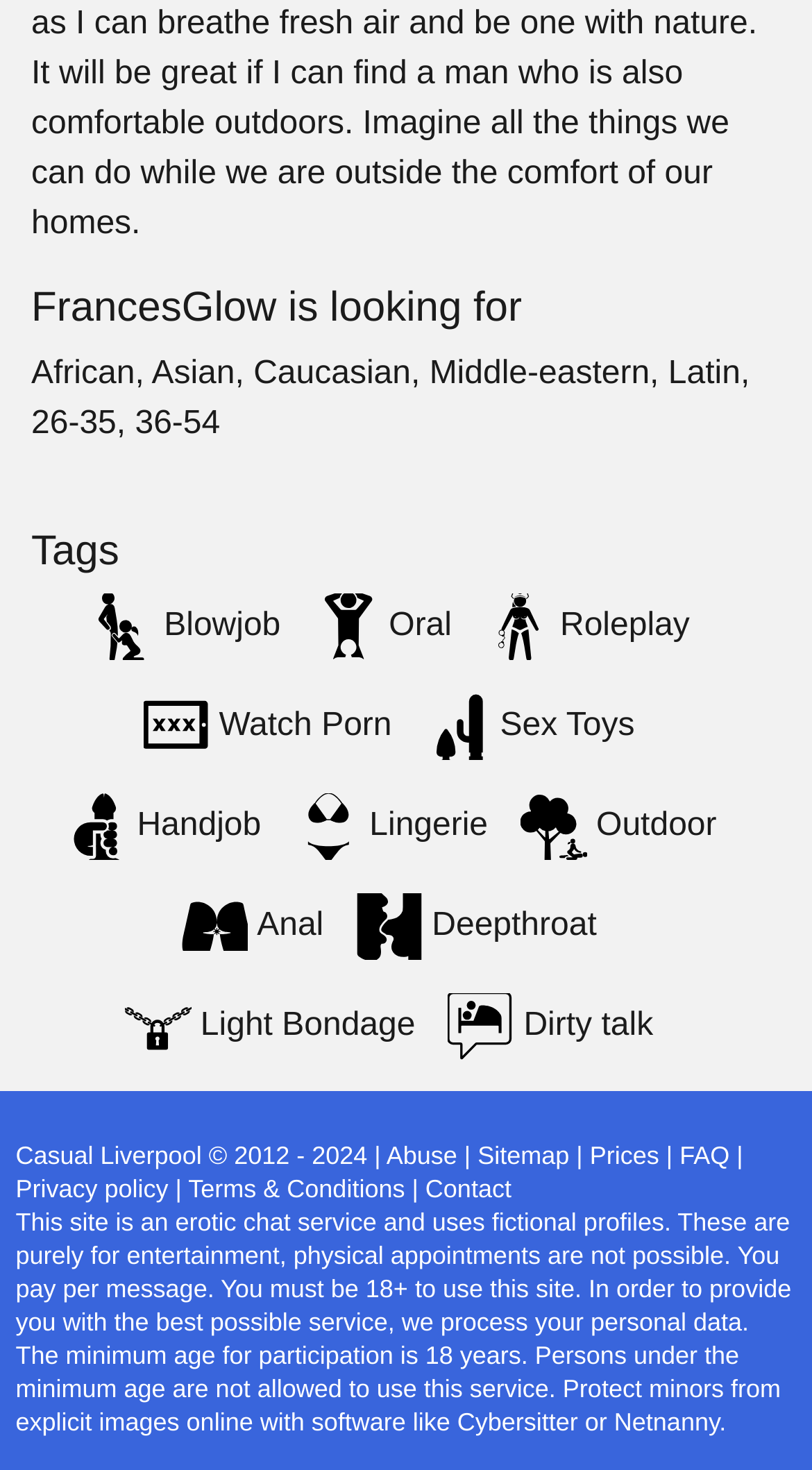Provide the bounding box coordinates of the area you need to click to execute the following instruction: "Click on the 'Abuse' link".

[0.476, 0.777, 0.563, 0.796]